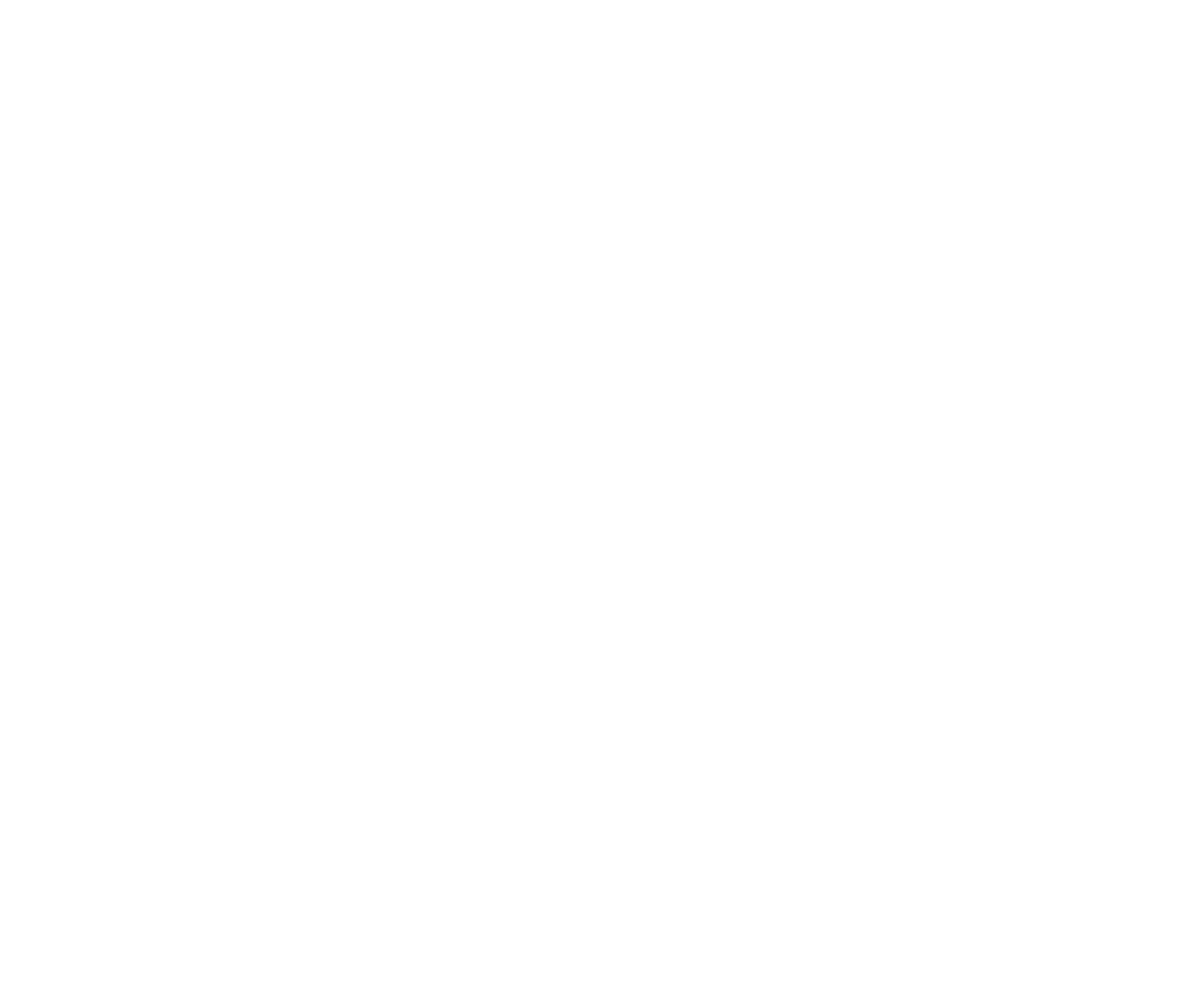What type of cases does the law firm specialize in?
Respond to the question with a single word or phrase according to the image.

Car accident cases